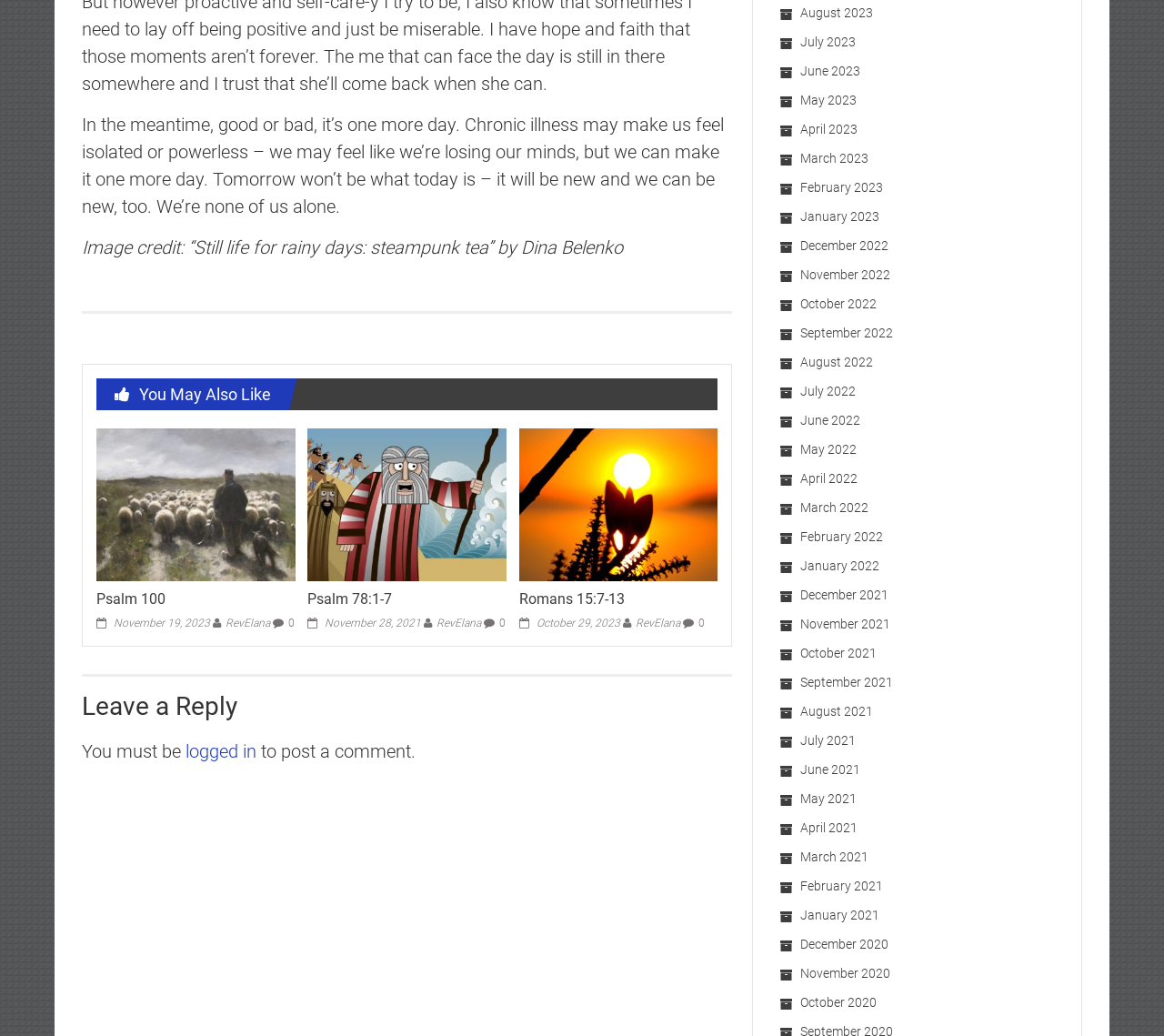What type of content is presented in the 'You May Also Like' section?
Based on the visual information, provide a detailed and comprehensive answer.

The 'You May Also Like' section contains links to various Bible passages, such as 'Psalm 100', 'Psalm 78:1-7', and 'Romans 15:7-13', which suggests that the content presented in this section is related to Bible passages.